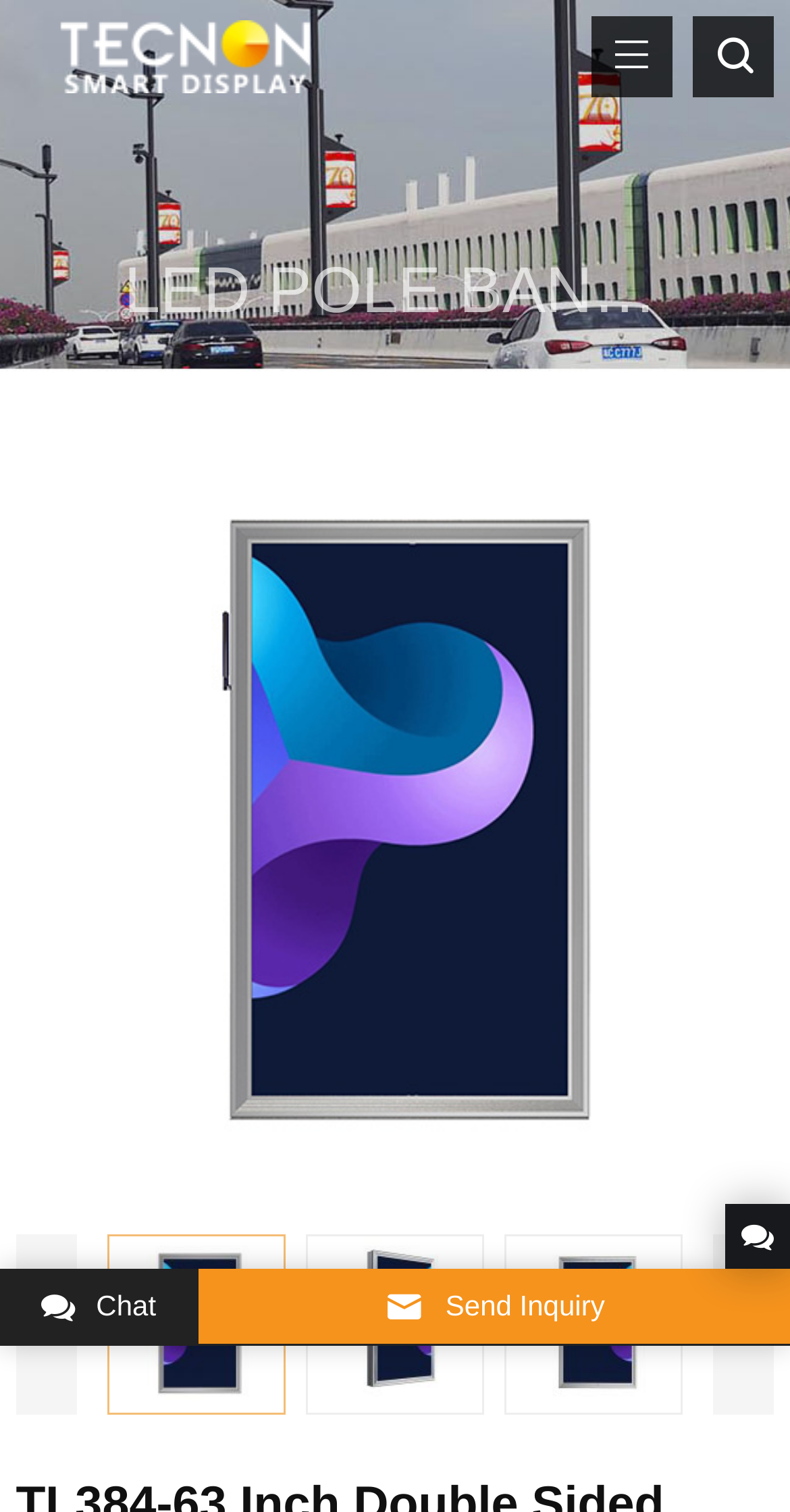Please specify the bounding box coordinates in the format (top-left x, top-left y, bottom-right x, bottom-right y), with all values as floating point numbers between 0 and 1. Identify the bounding box of the UI element described by: Send Inquiry

[0.25, 0.839, 1.0, 0.889]